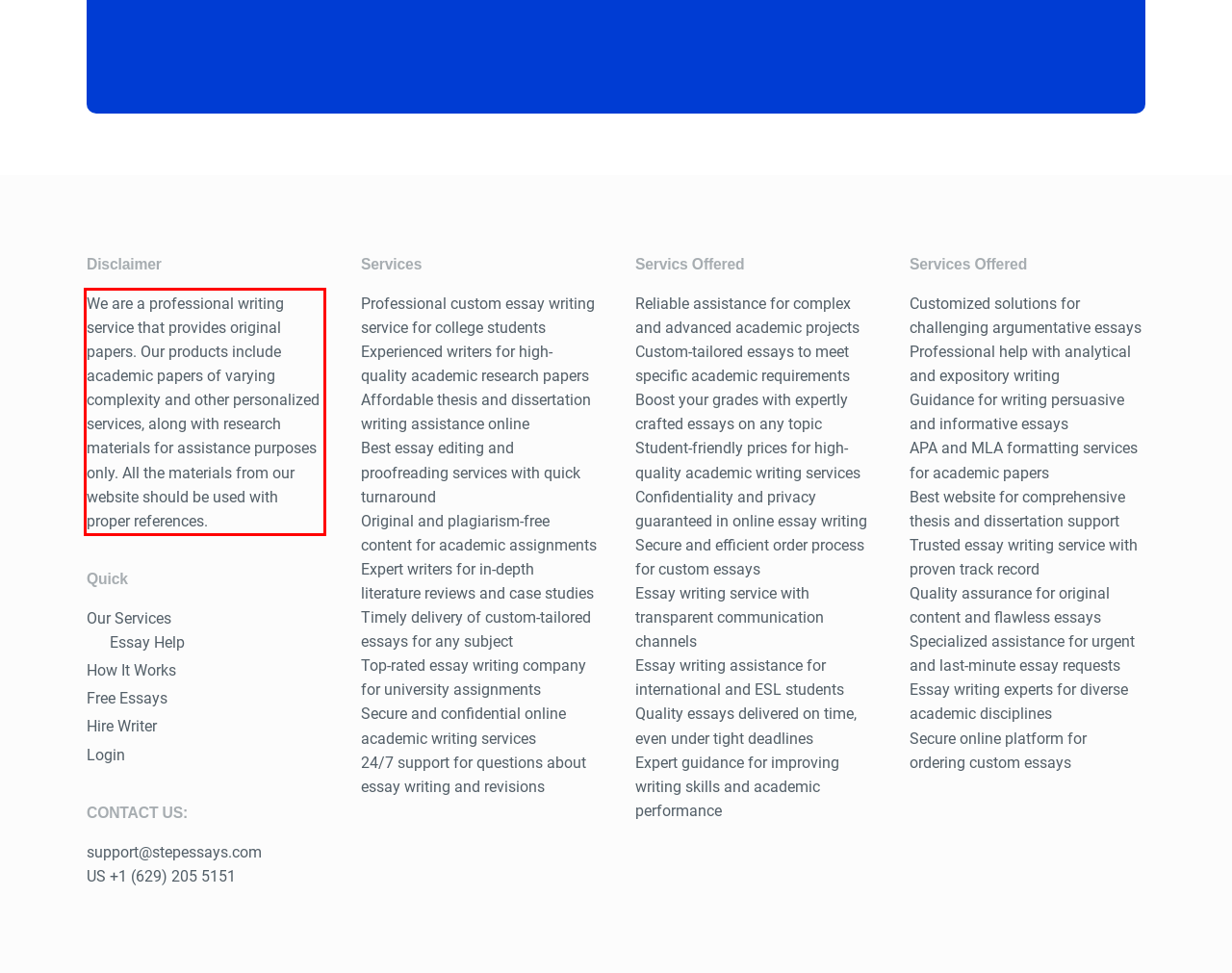Please analyze the provided webpage screenshot and perform OCR to extract the text content from the red rectangle bounding box.

We are a professional writing service that provides original papers. Our products include academic papers of varying complexity and other personalized services, along with research materials for assistance purposes only. All the materials from our website should be used with proper references.